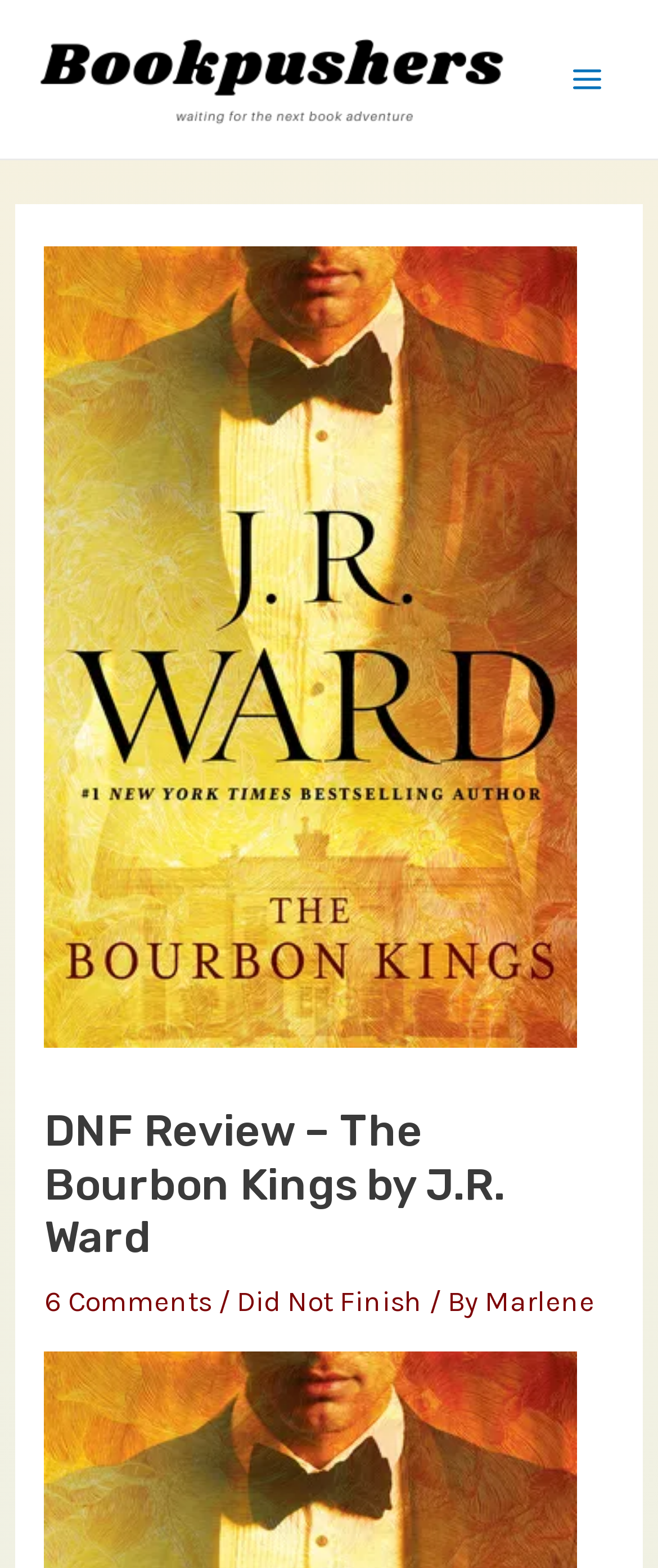What is the rating of the book?
Deliver a detailed and extensive answer to the question.

I deduced this answer by observing the link 'Did Not Finish' which implies that the reviewer did not complete the book, hence the rating is 'Not finished'.